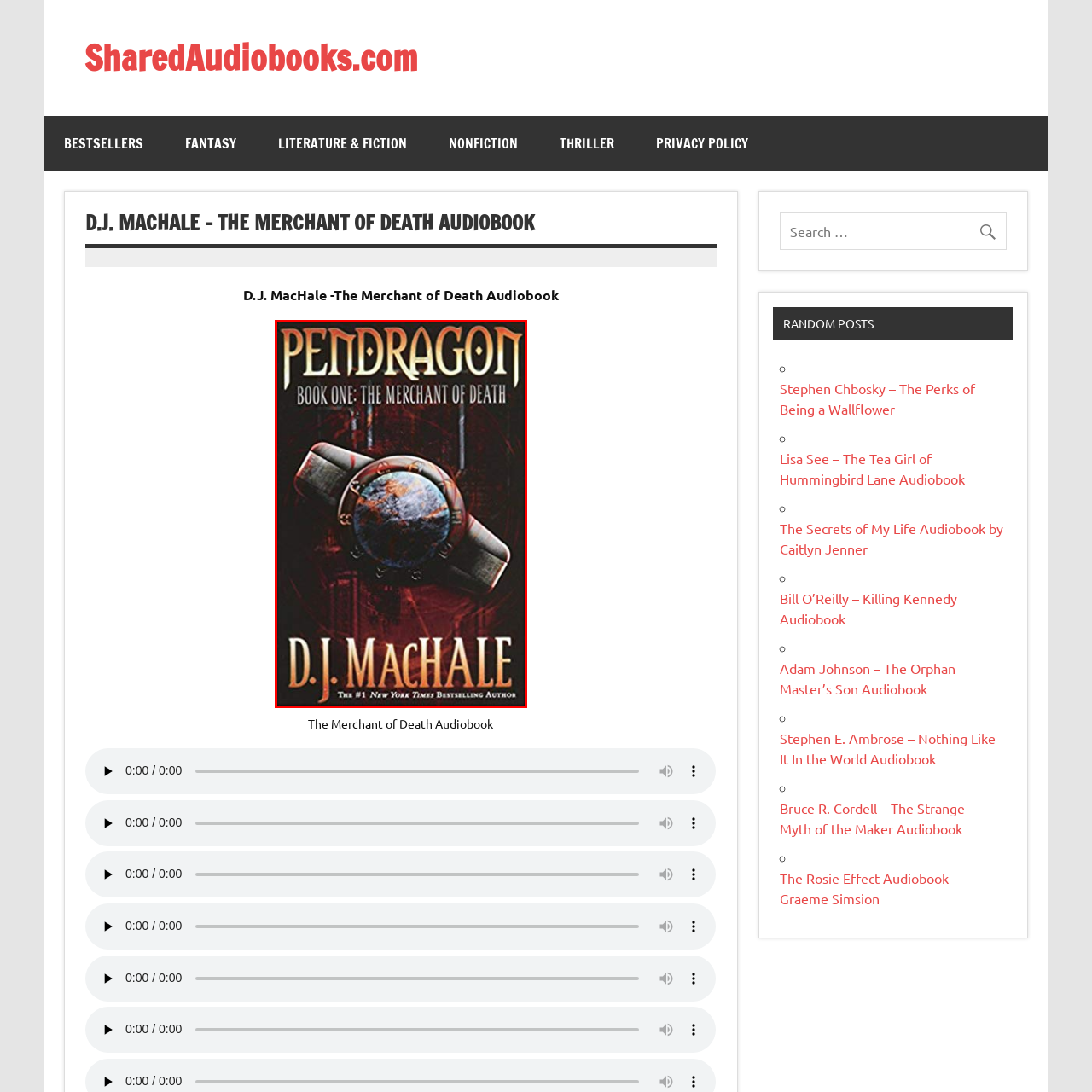Deliver a detailed account of the image that lies within the red box.

This image showcases the cover of "Pendragon: Book One - The Merchant of Death," authored by D.J. MacHale, who is recognized as a #1 New York Times bestselling author. The cover features a striking depiction of a globe encircled by a distinctive device, symbolizing adventure and time travel themes central to the story. The title is prominently displayed in bold, stylized lettering at the top, while the author's name is positioned at the bottom, adding to the visual appeal. This audiobook edition invites listeners into a compelling narrative aimed at engaging book enthusiasts and fans of fantasy literature.